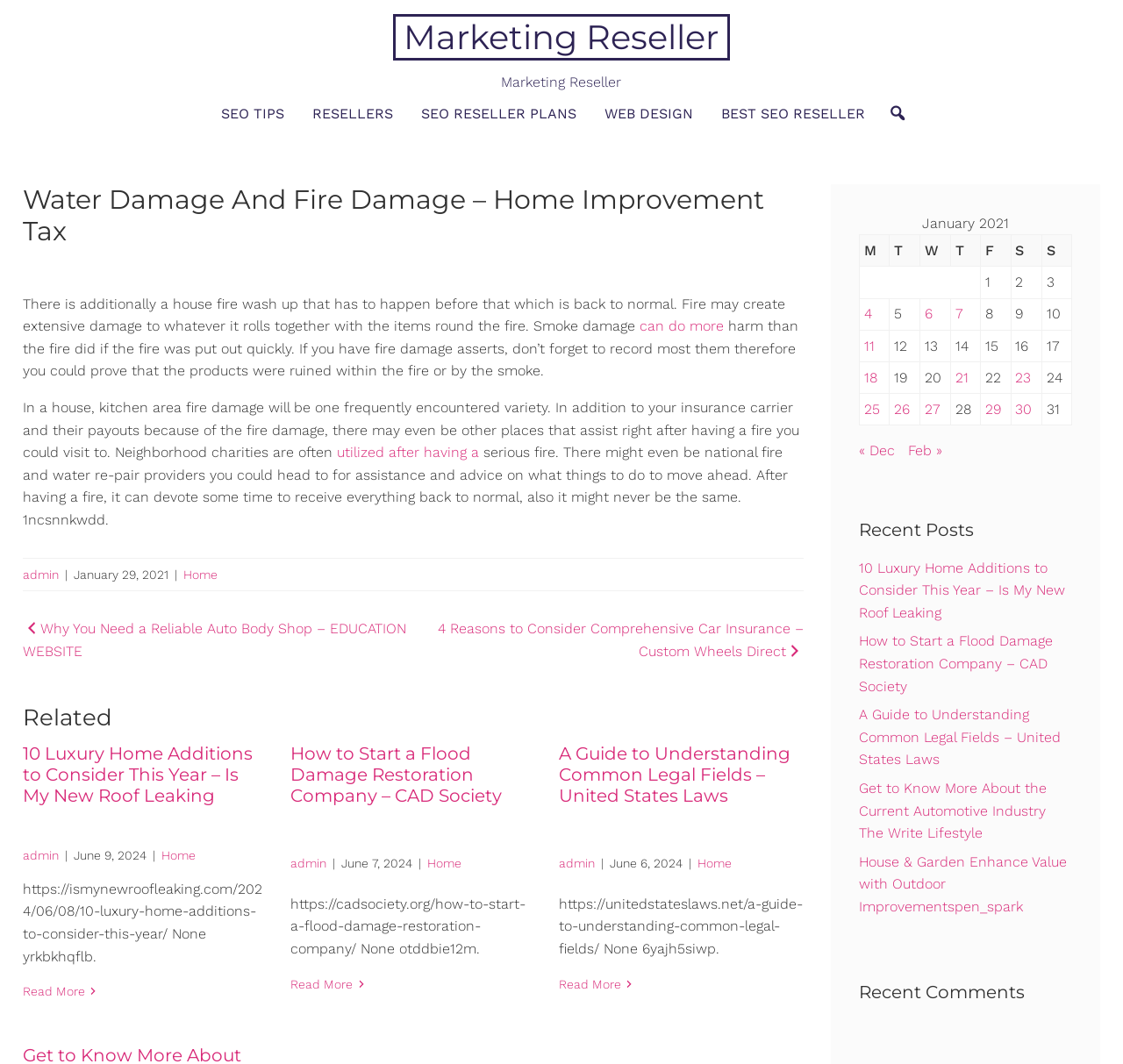Can you specify the bounding box coordinates for the region that should be clicked to fulfill this instruction: "Click on 'Read More'".

[0.02, 0.923, 0.238, 0.941]